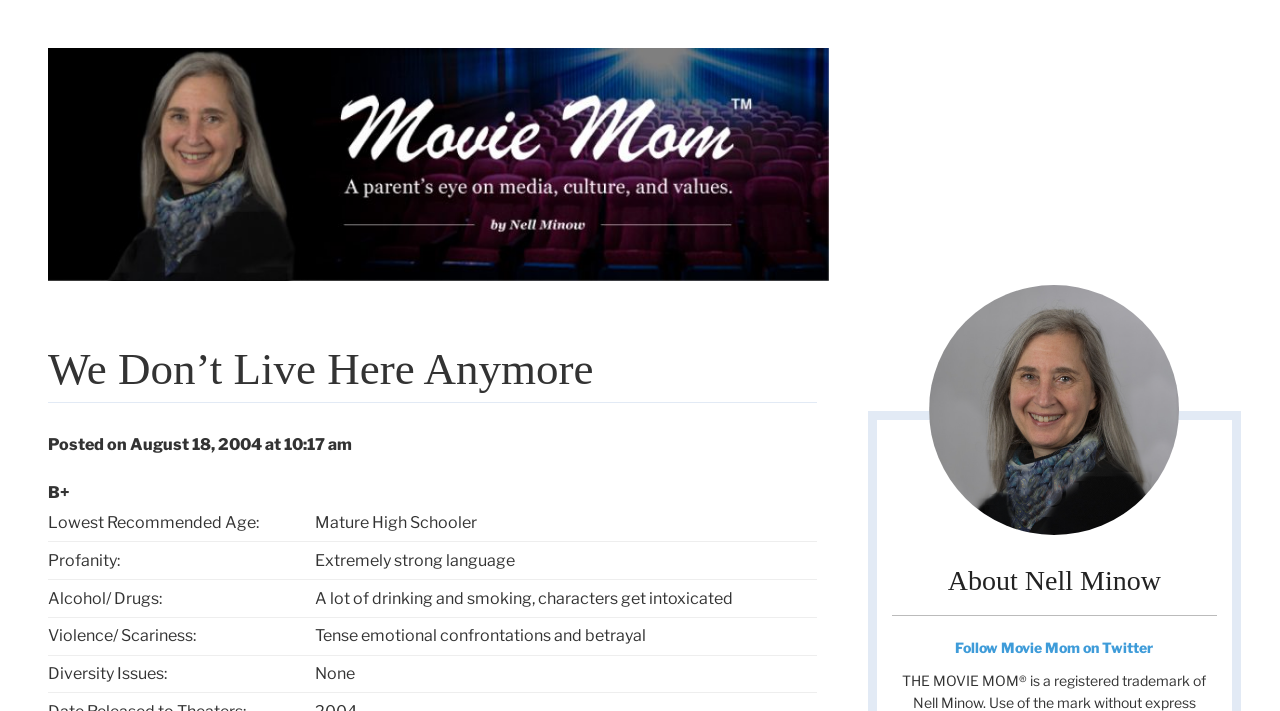Reply to the question with a brief word or phrase: How many rows are in the grid cell section?

5